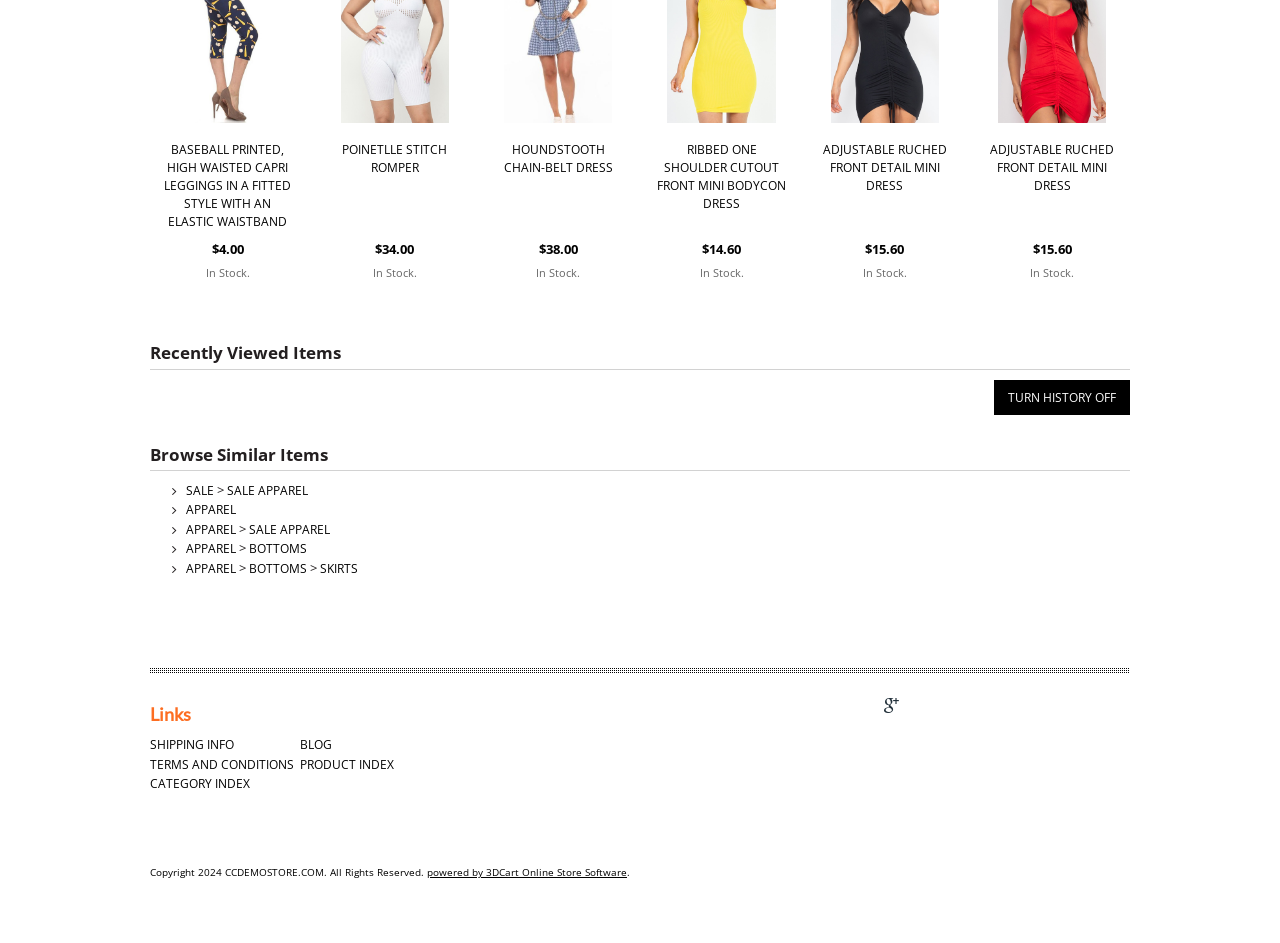Determine the bounding box coordinates of the element that should be clicked to execute the following command: "Click the NEWS link".

None